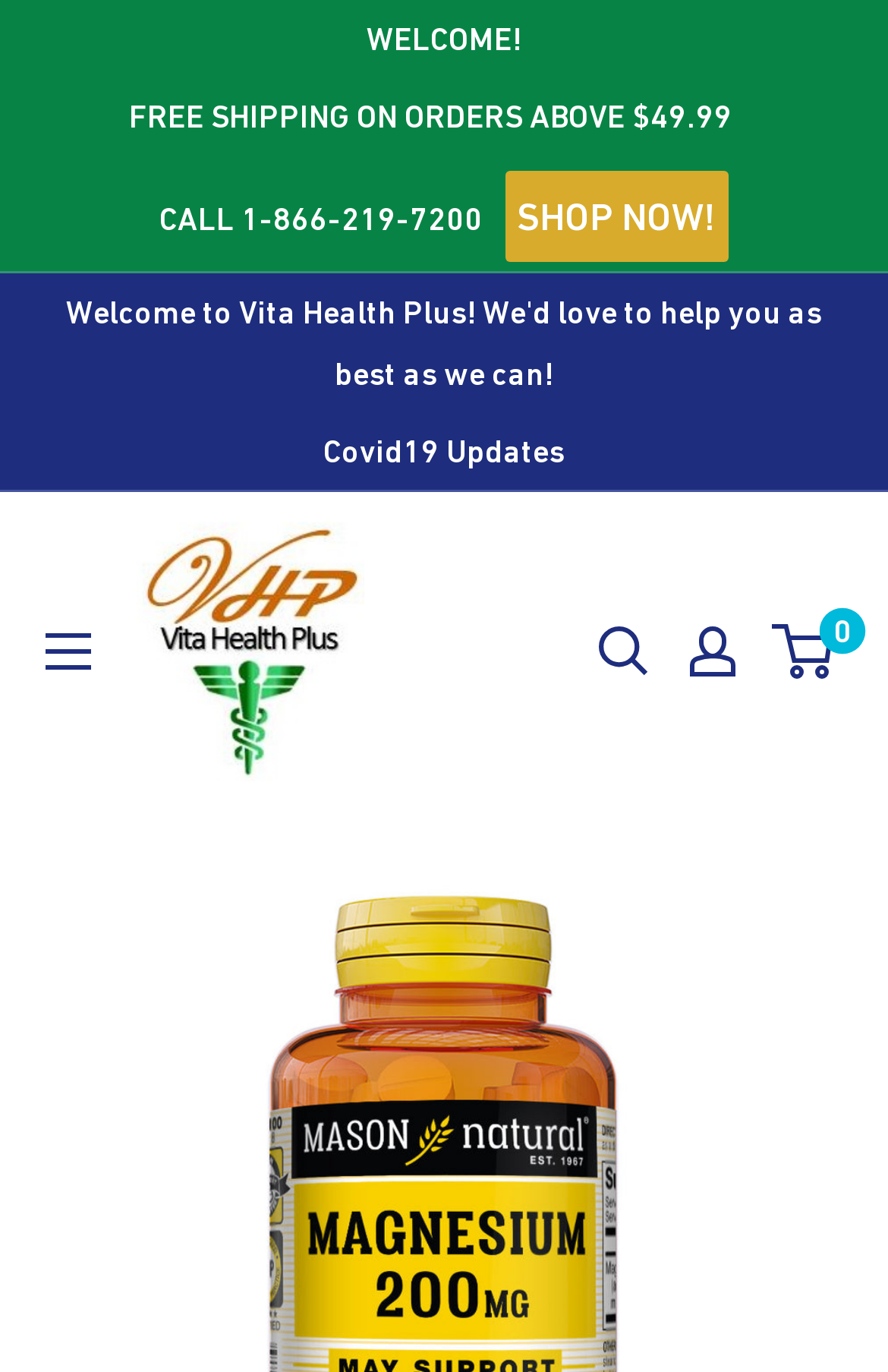Please determine the bounding box coordinates of the element to click in order to execute the following instruction: "Click on SHOP NOW!". The coordinates should be four float numbers between 0 and 1, specified as [left, top, right, bottom].

[0.544, 0.147, 0.821, 0.173]